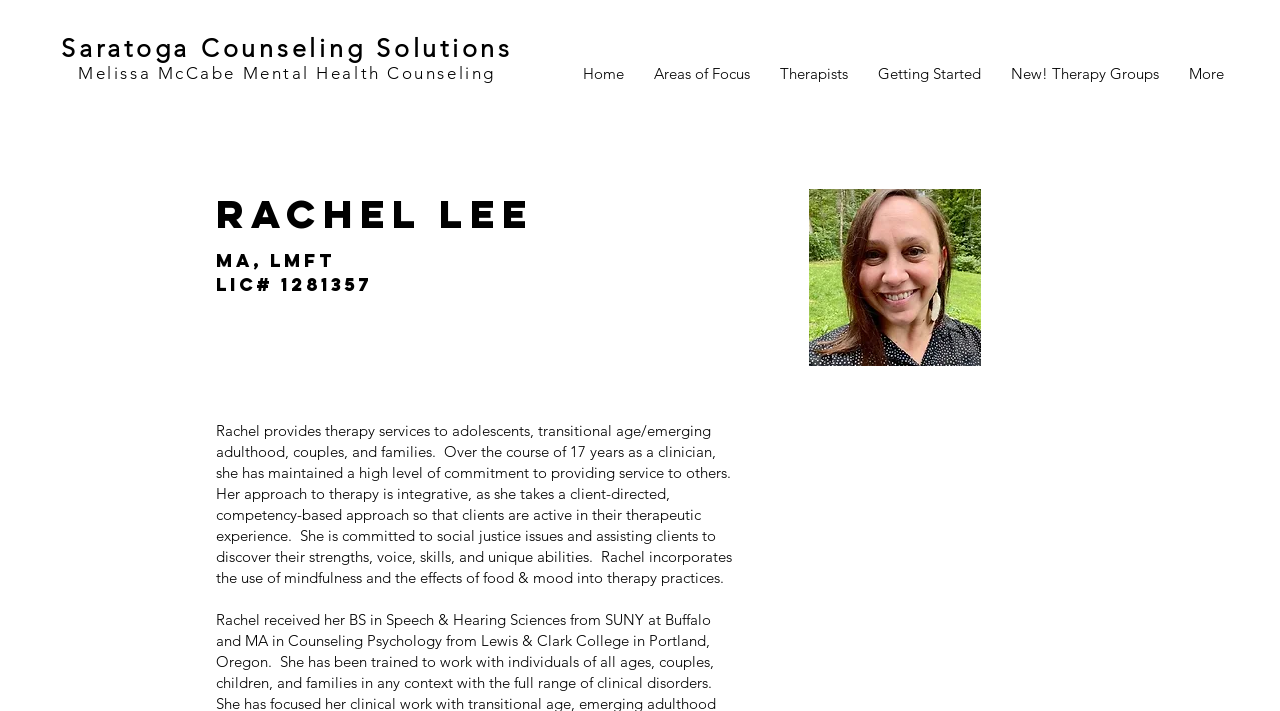Using the details from the image, please elaborate on the following question: What is the name of the counseling solution mentioned on the webpage?

The webpage mentions Saratoga Counseling Solutions as one of the links, indicating that it is a counseling solution related to Rachel Lee's services.